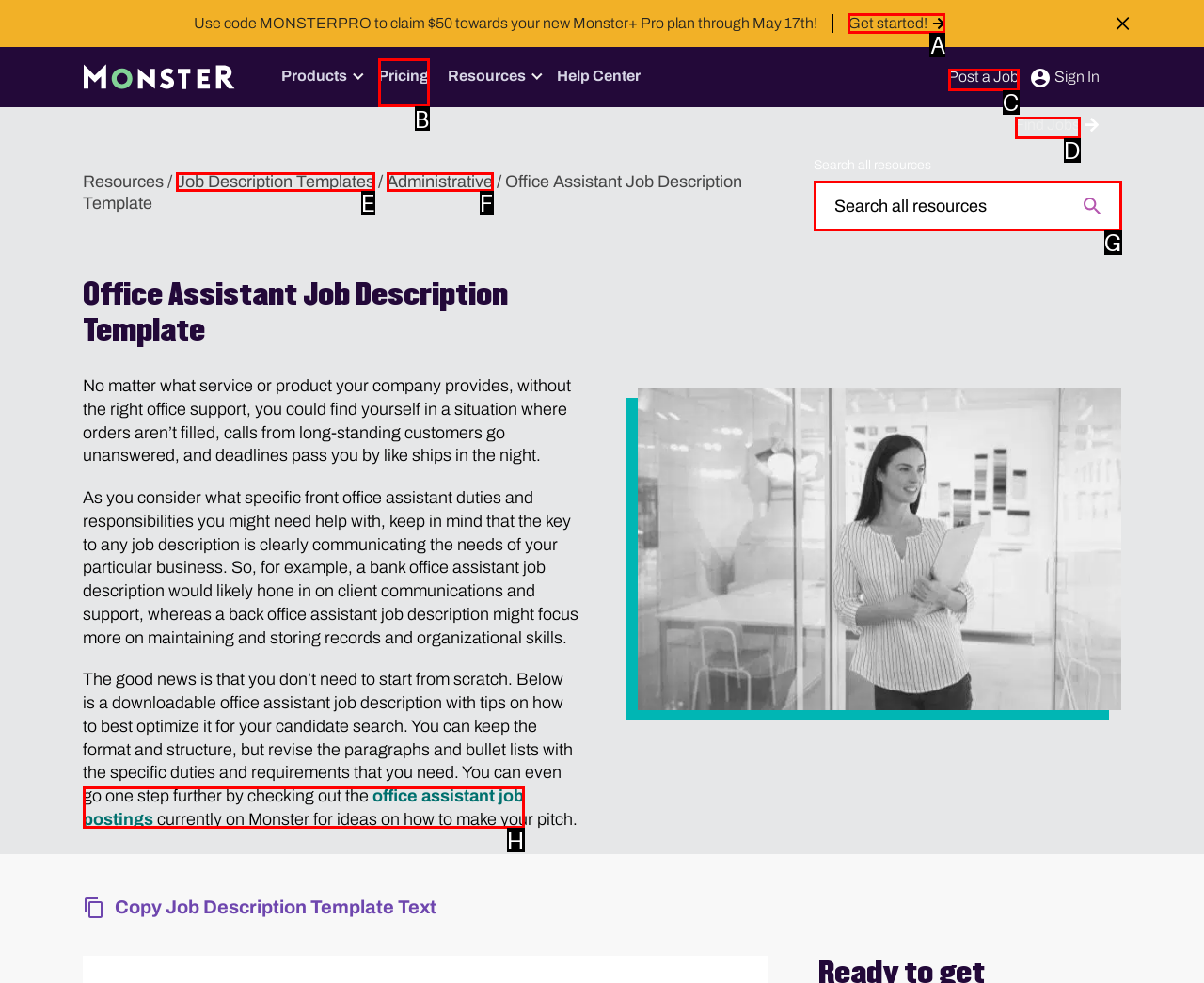Determine which HTML element to click on in order to complete the action: Find jobs on Monster.
Reply with the letter of the selected option.

D